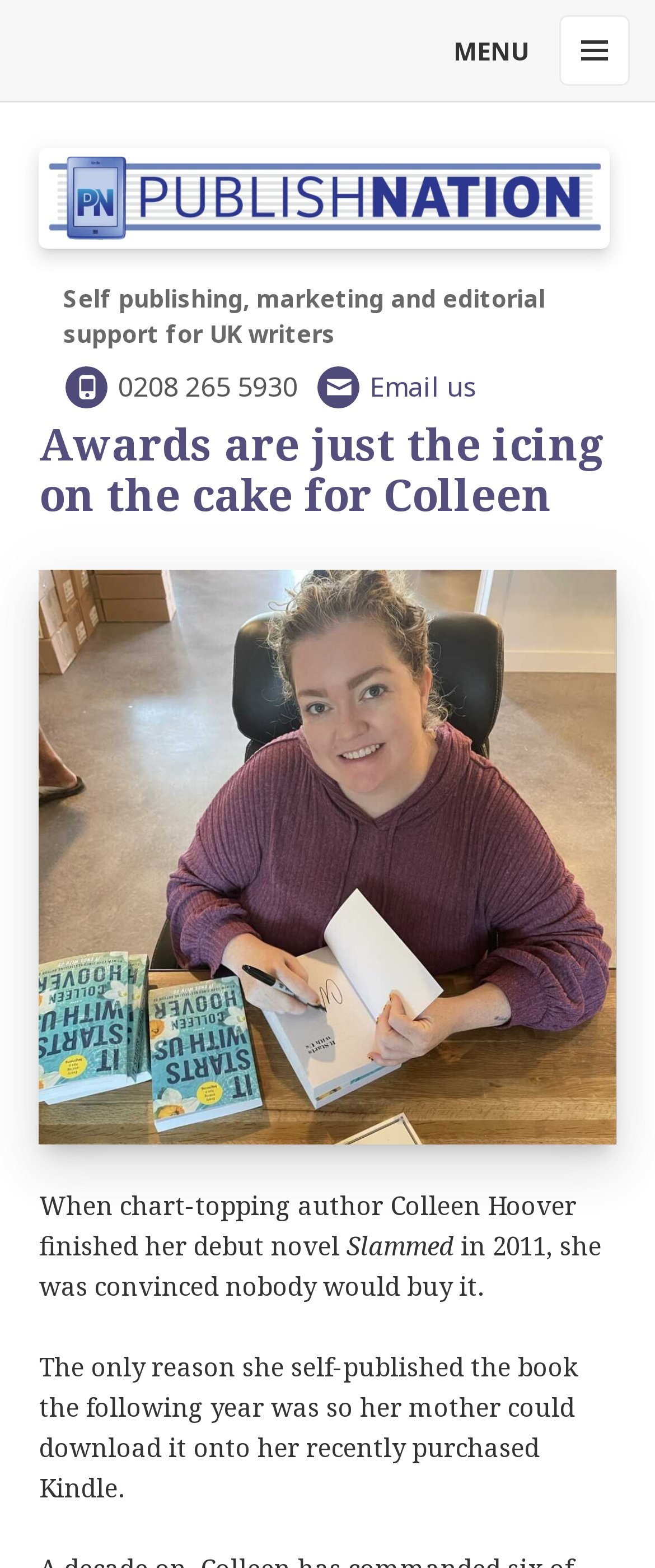Please provide a brief answer to the question using only one word or phrase: 
What is the name of the author mentioned?

Colleen Hoover